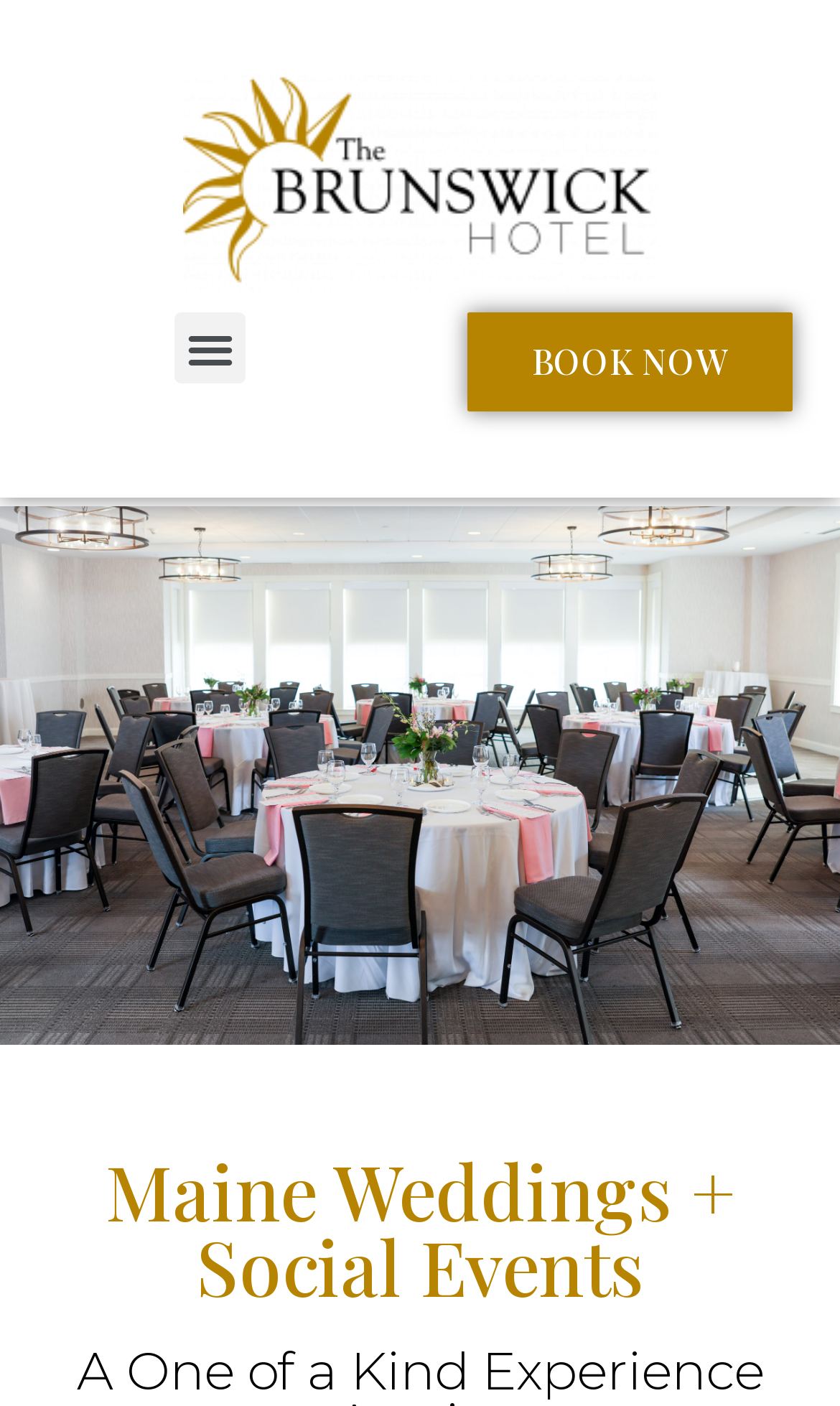Please find the bounding box coordinates in the format (top-left x, top-left y, bottom-right x, bottom-right y) for the given element description. Ensure the coordinates are floating point numbers between 0 and 1. Description: parent_node: Police title="Expand Police Submenu"

None